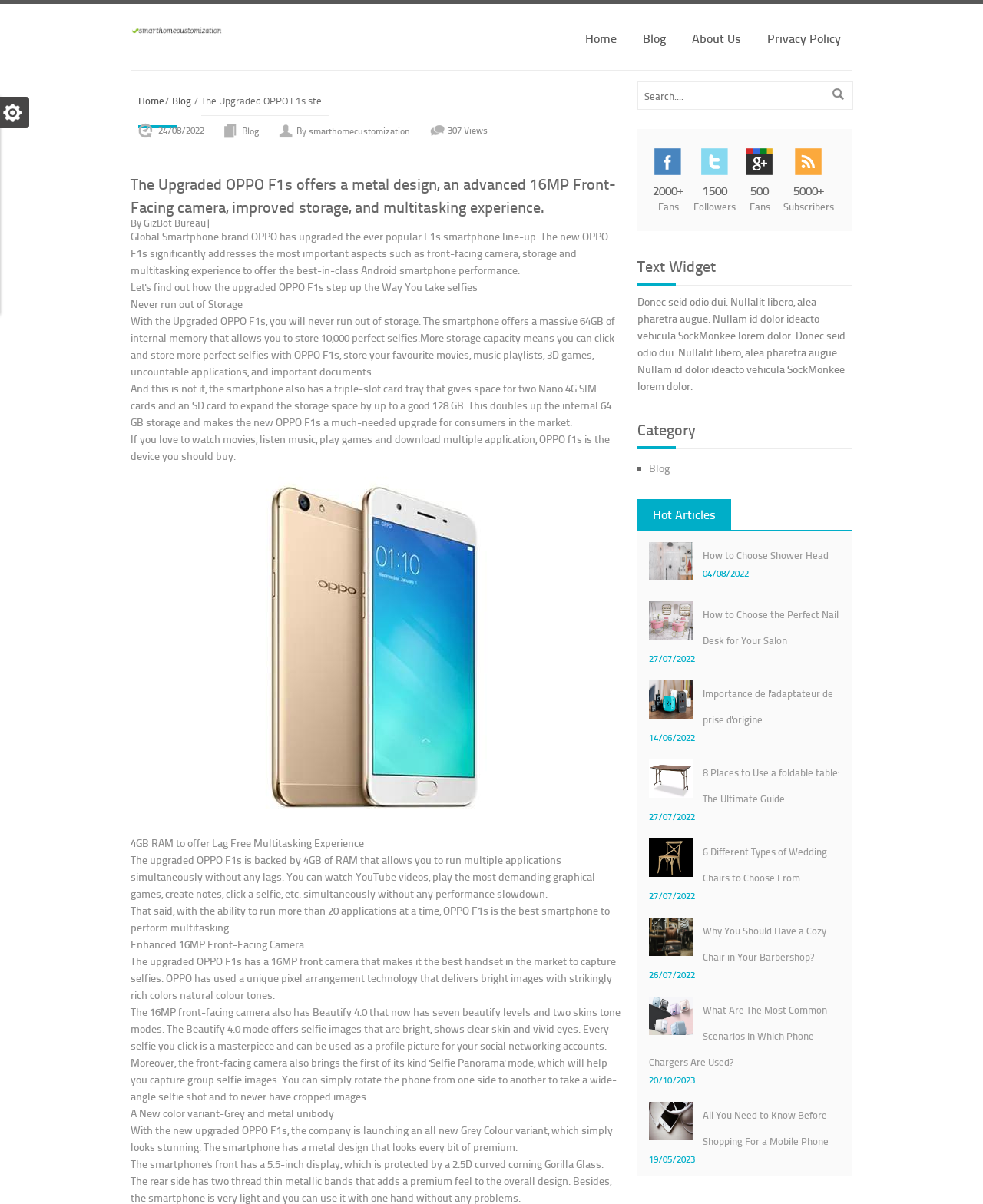Provide the bounding box coordinates of the area you need to click to execute the following instruction: "Click the 'Home' link at the top".

[0.584, 0.003, 0.639, 0.059]